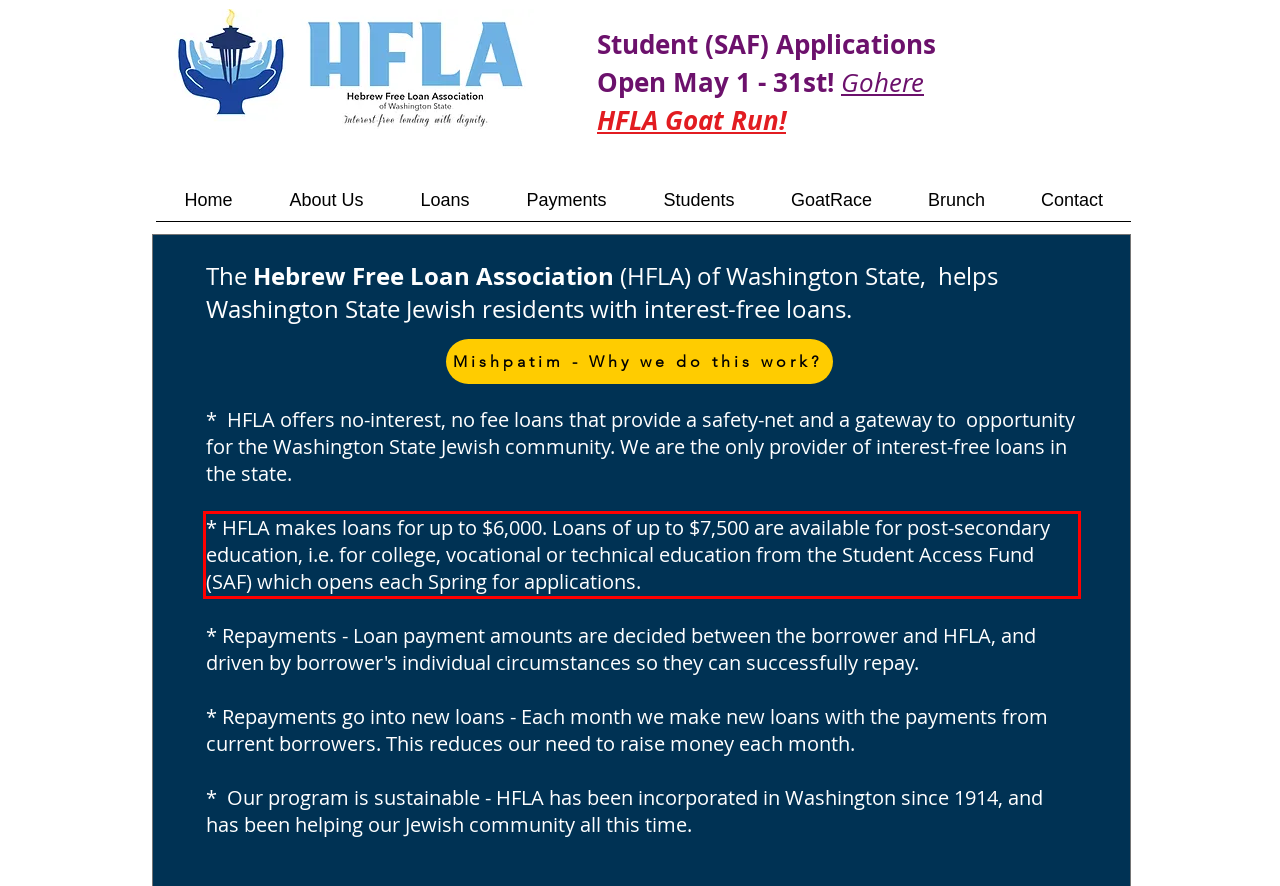You are given a webpage screenshot with a red bounding box around a UI element. Extract and generate the text inside this red bounding box.

* HFLA makes loans for up to $6,000. Loans of up to $7,500 are available for post-secondary education, i.e. for college, vocational or technical education from the Student Access Fund (SAF) which opens each Spring for applications.